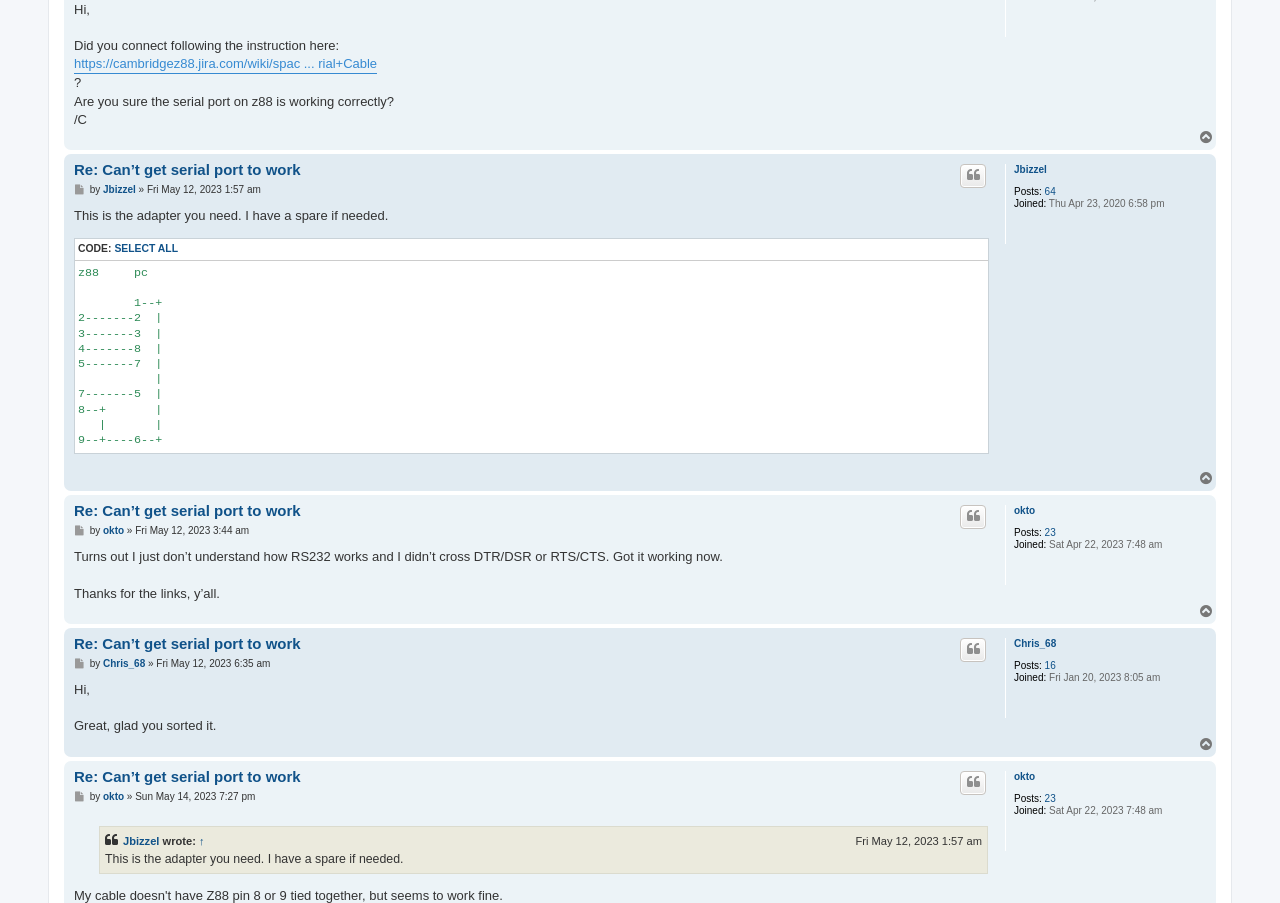Using the element description provided, determine the bounding box coordinates in the format (top-left x, top-left y, bottom-right x, bottom-right y). Ensure that all values are floating point numbers between 0 and 1. Element description: Quote

[0.75, 0.559, 0.77, 0.586]